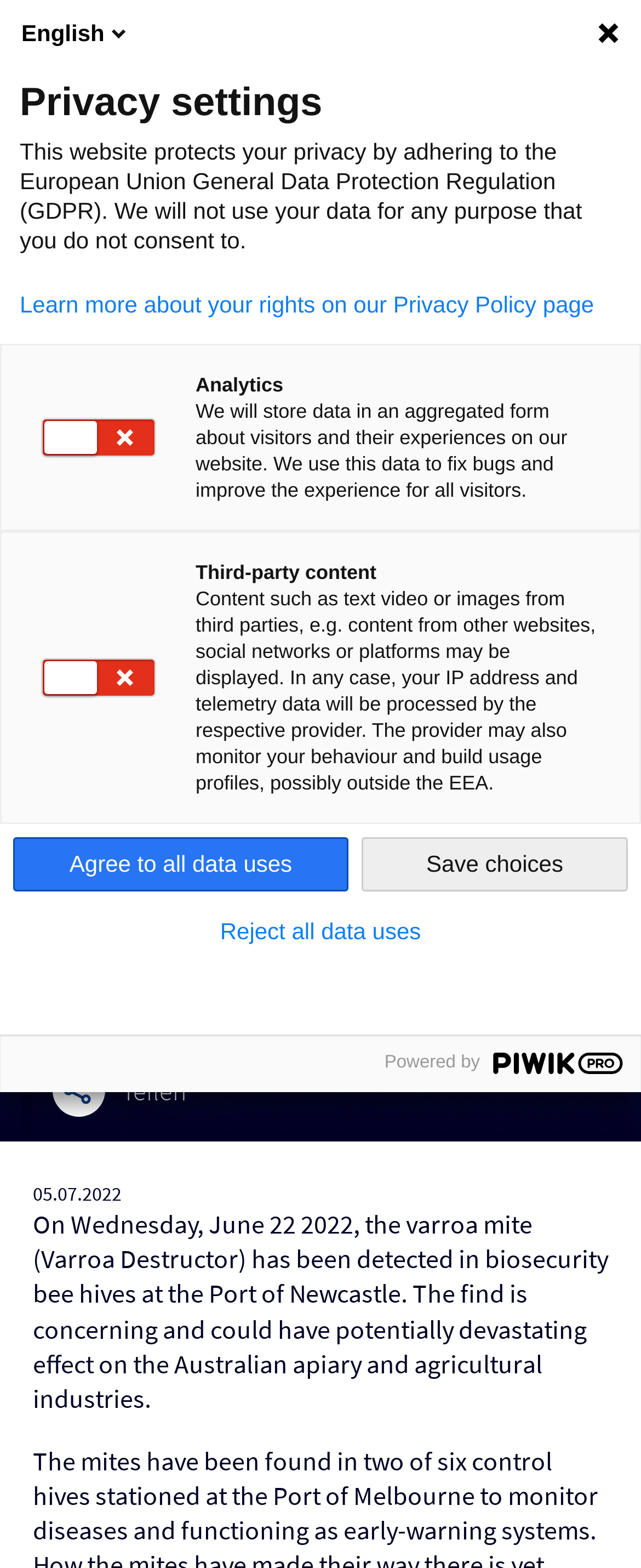Provide the bounding box coordinates of the HTML element this sentence describes: "Save choices".

[0.564, 0.534, 0.979, 0.569]